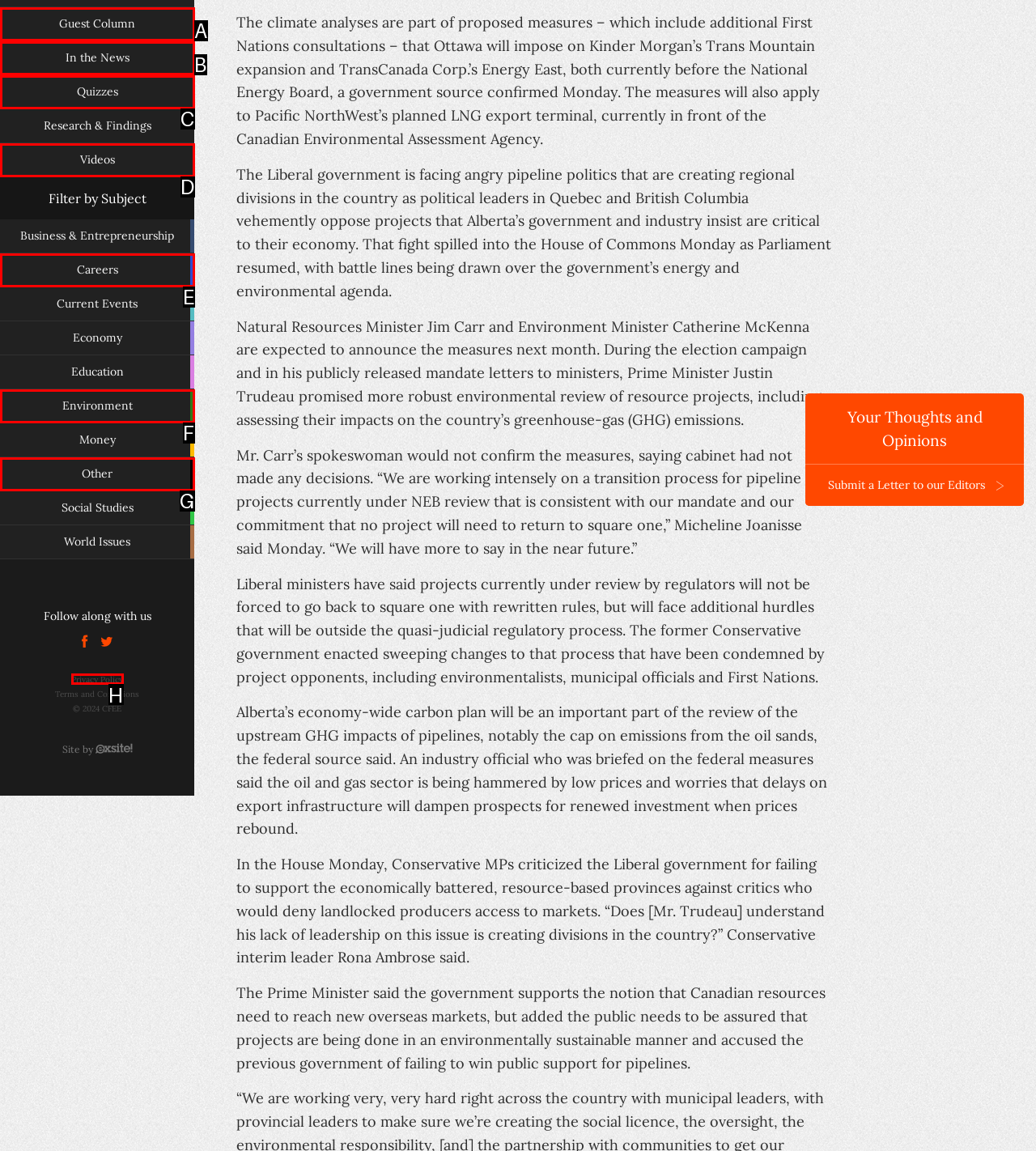Determine which HTML element corresponds to the description: In the News. Provide the letter of the correct option.

B